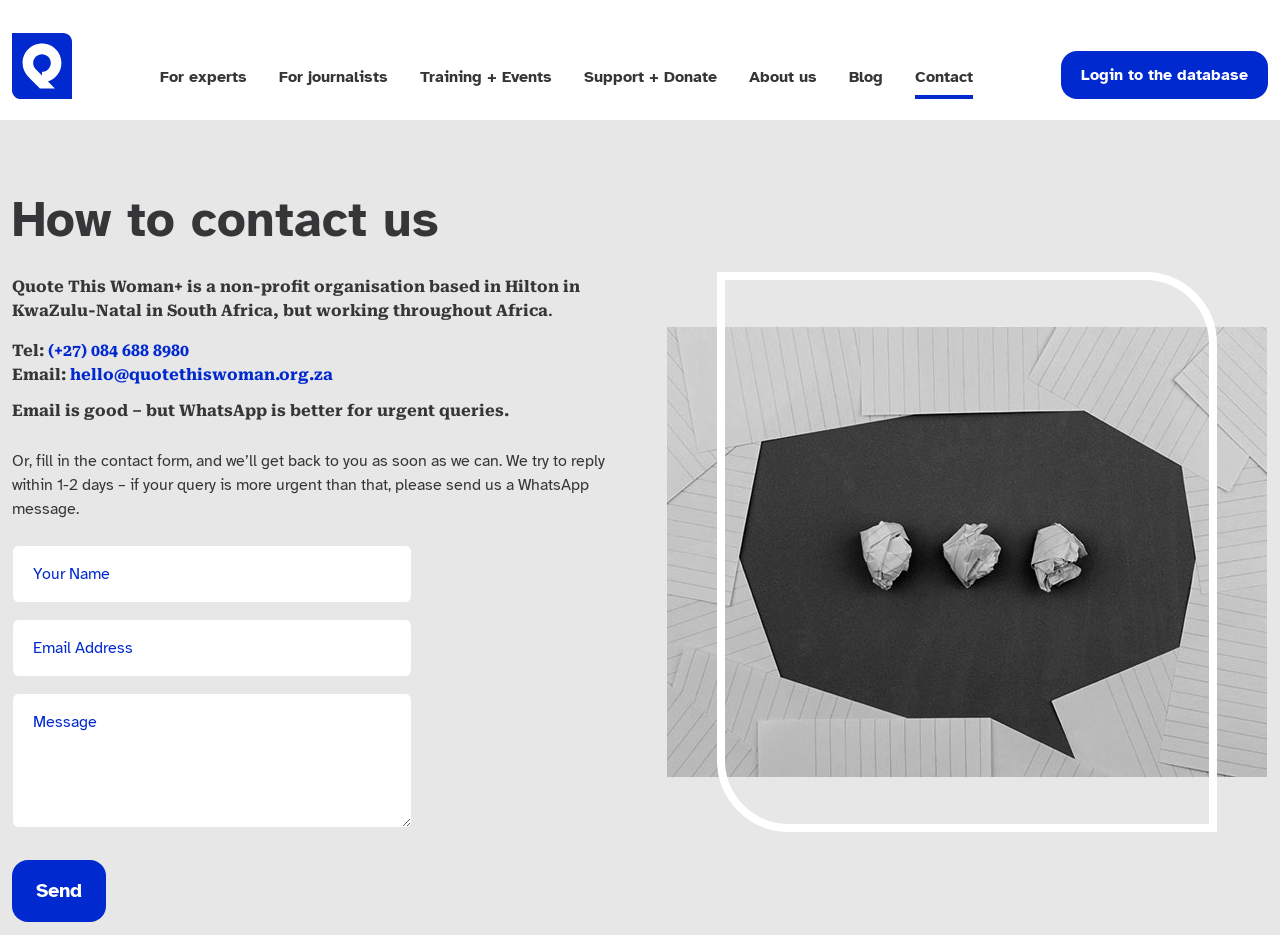Find the bounding box coordinates of the element to click in order to complete the given instruction: "Call the phone number."

[0.034, 0.365, 0.148, 0.385]